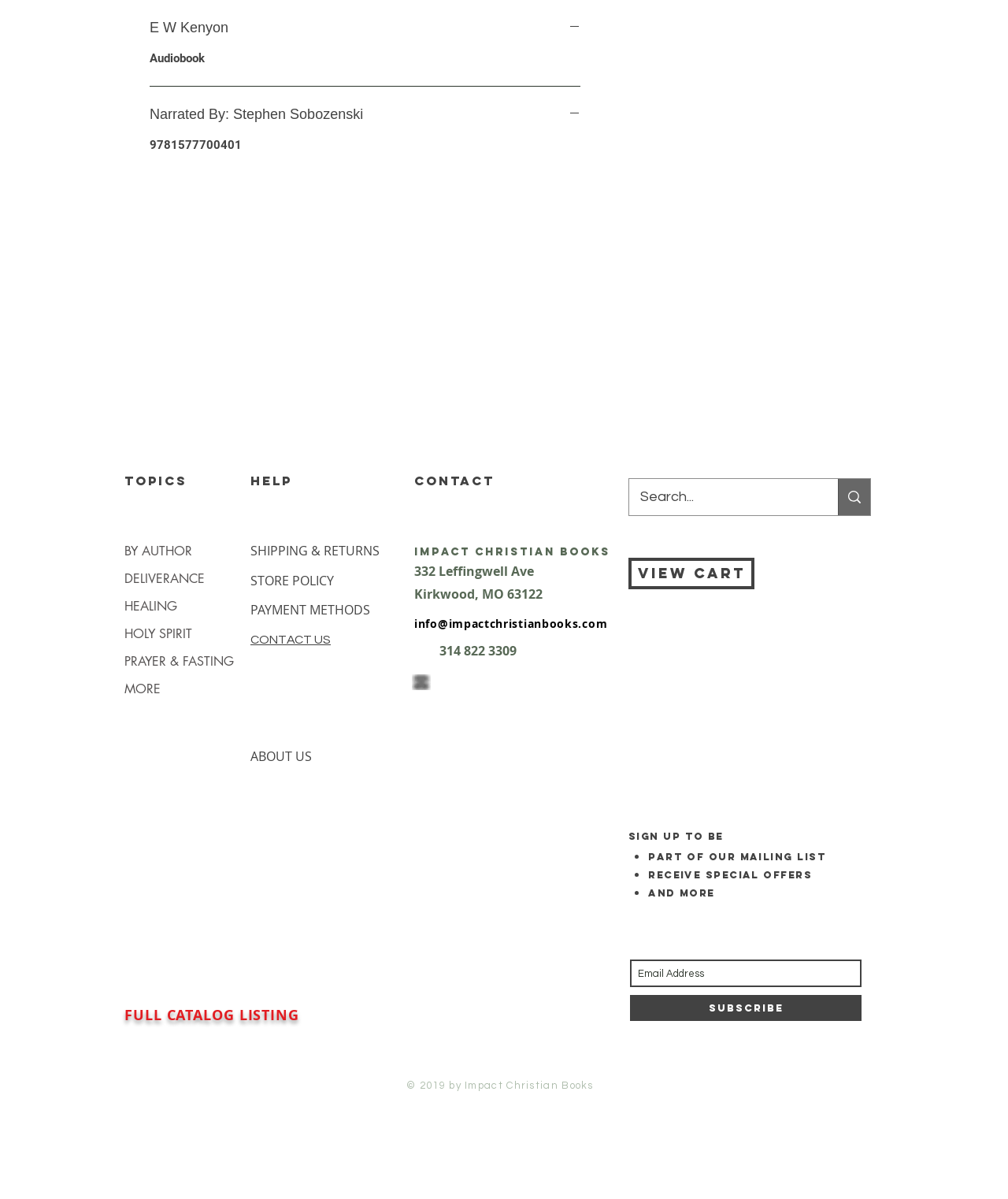Please identify the bounding box coordinates of the element's region that I should click in order to complete the following instruction: "Click on the link to Spa Hotels Dubai". The bounding box coordinates consist of four float numbers between 0 and 1, i.e., [left, top, right, bottom].

None